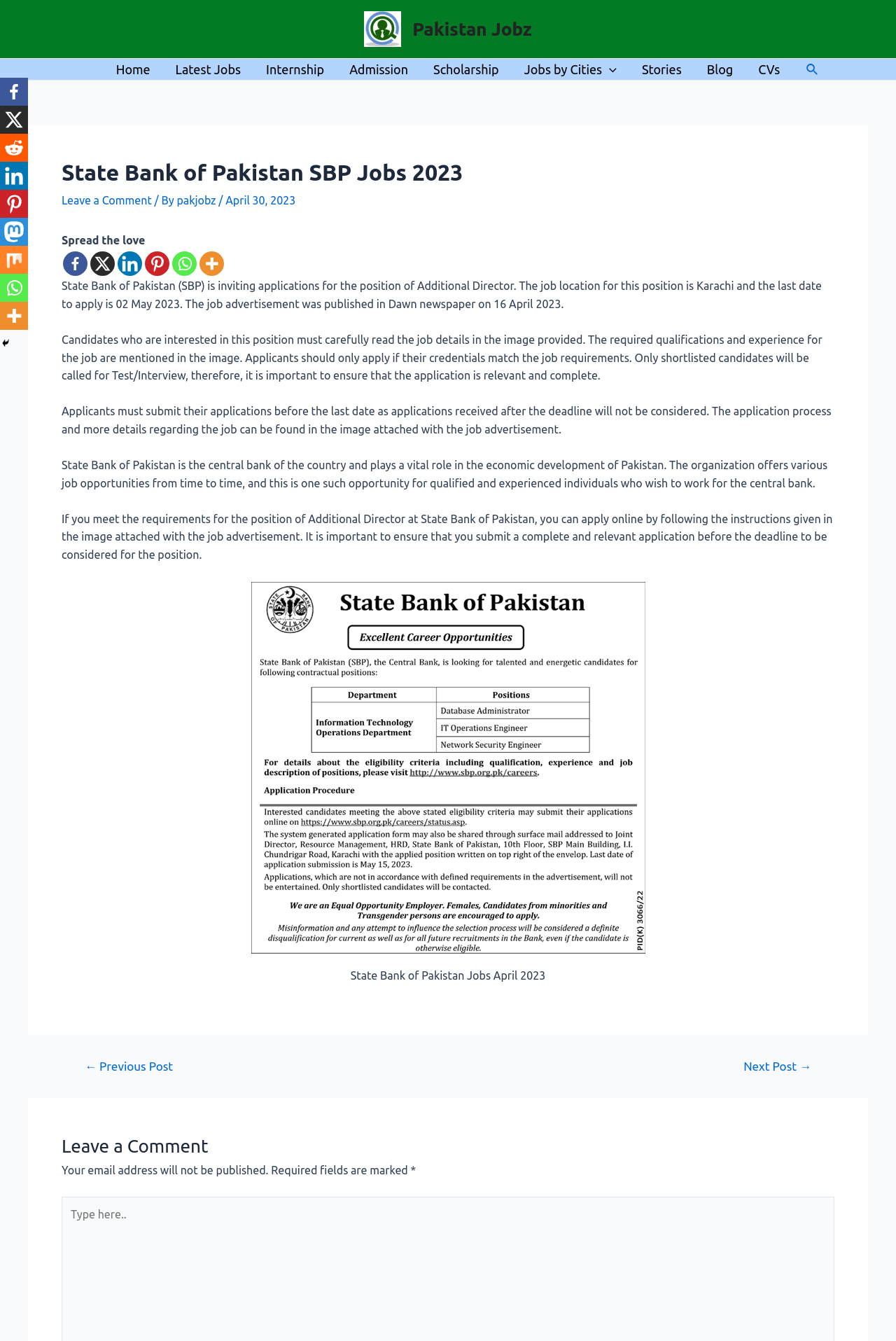How many social media sharing options are available?
Answer the question with a thorough and detailed explanation.

I found the answer by counting the social media links available, including Facebook, X, Linkedin, Pinterest, Whatsapp, More, Reddit, Mastodon, and Mix.